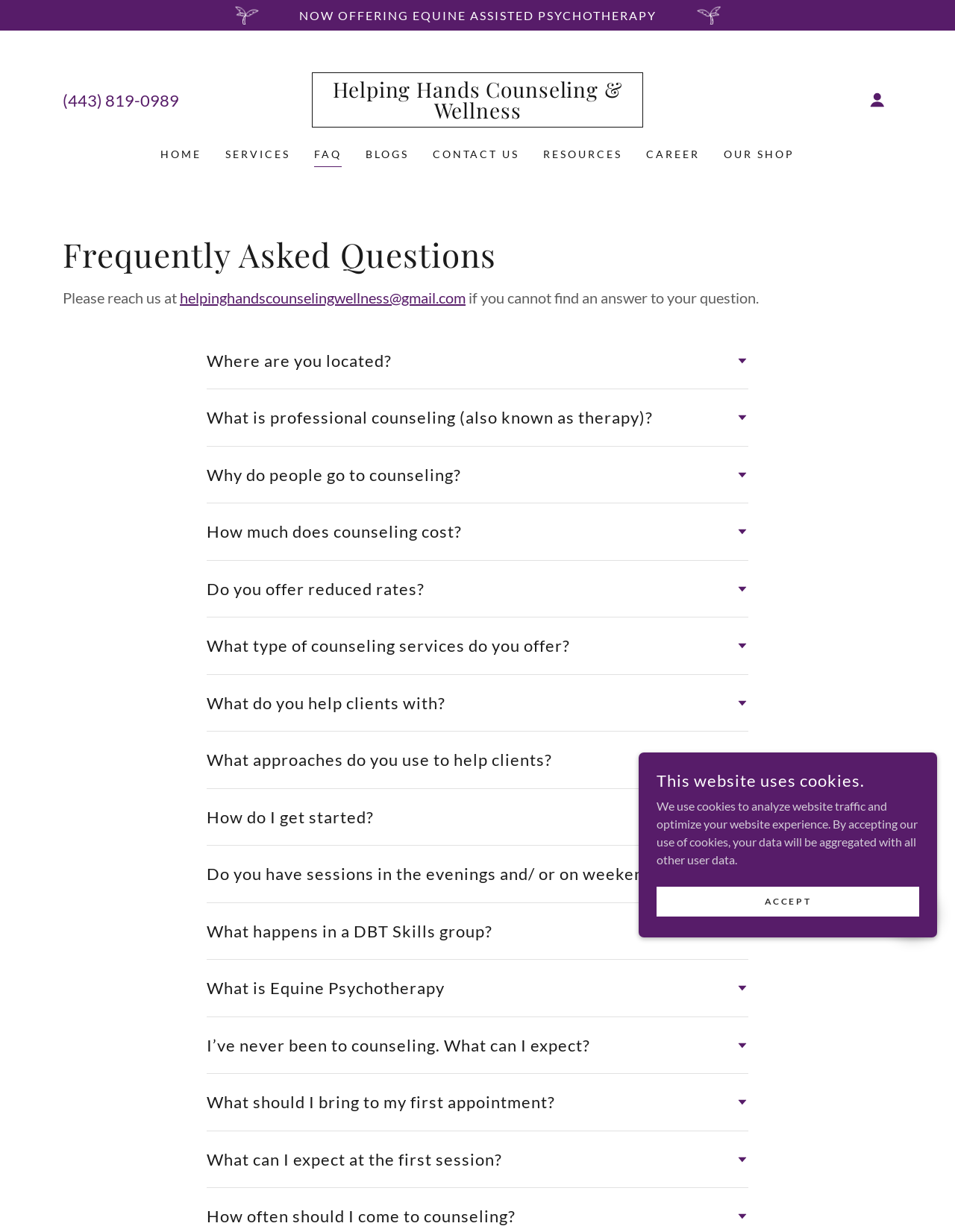Identify and provide the text content of the webpage's primary headline.

Frequently Asked Questions